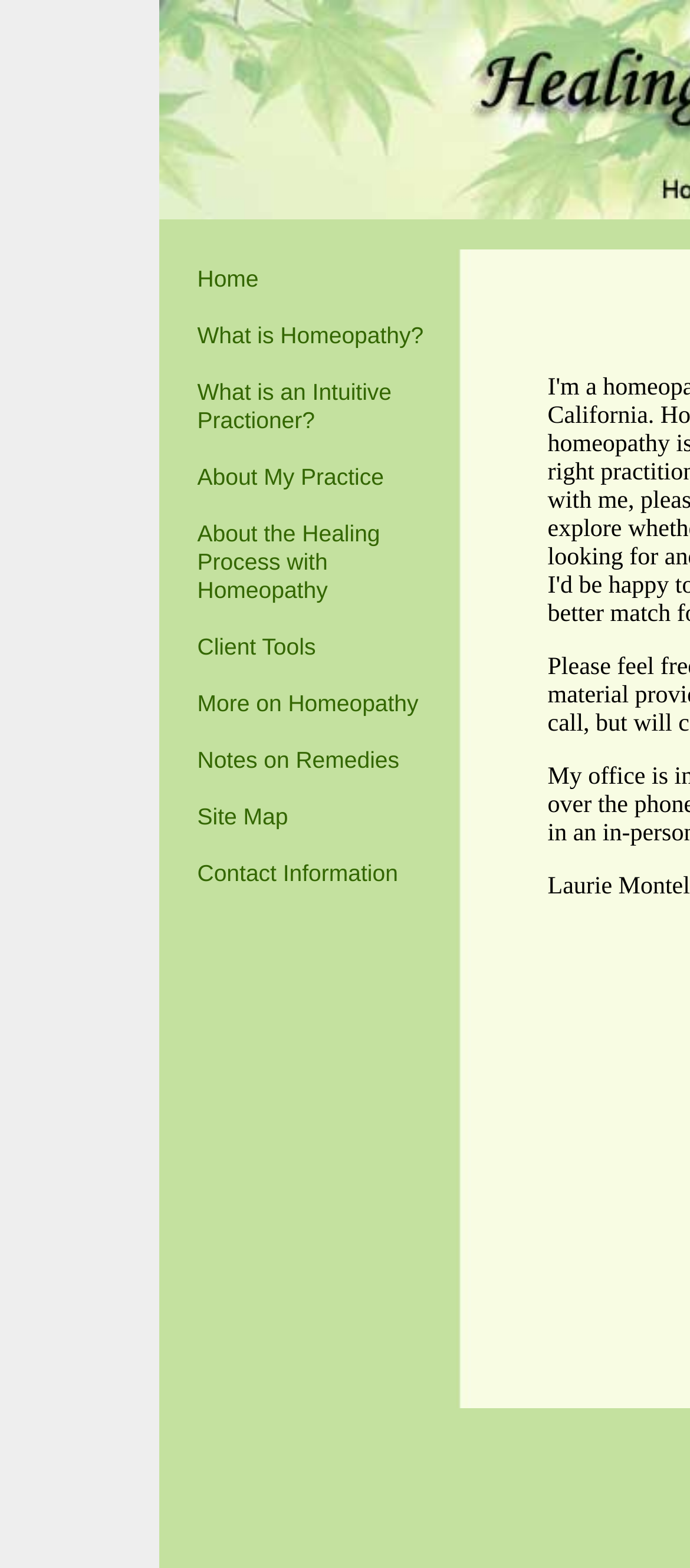What is the primary heading on this webpage?

Welcome to Healing With Homeopathy